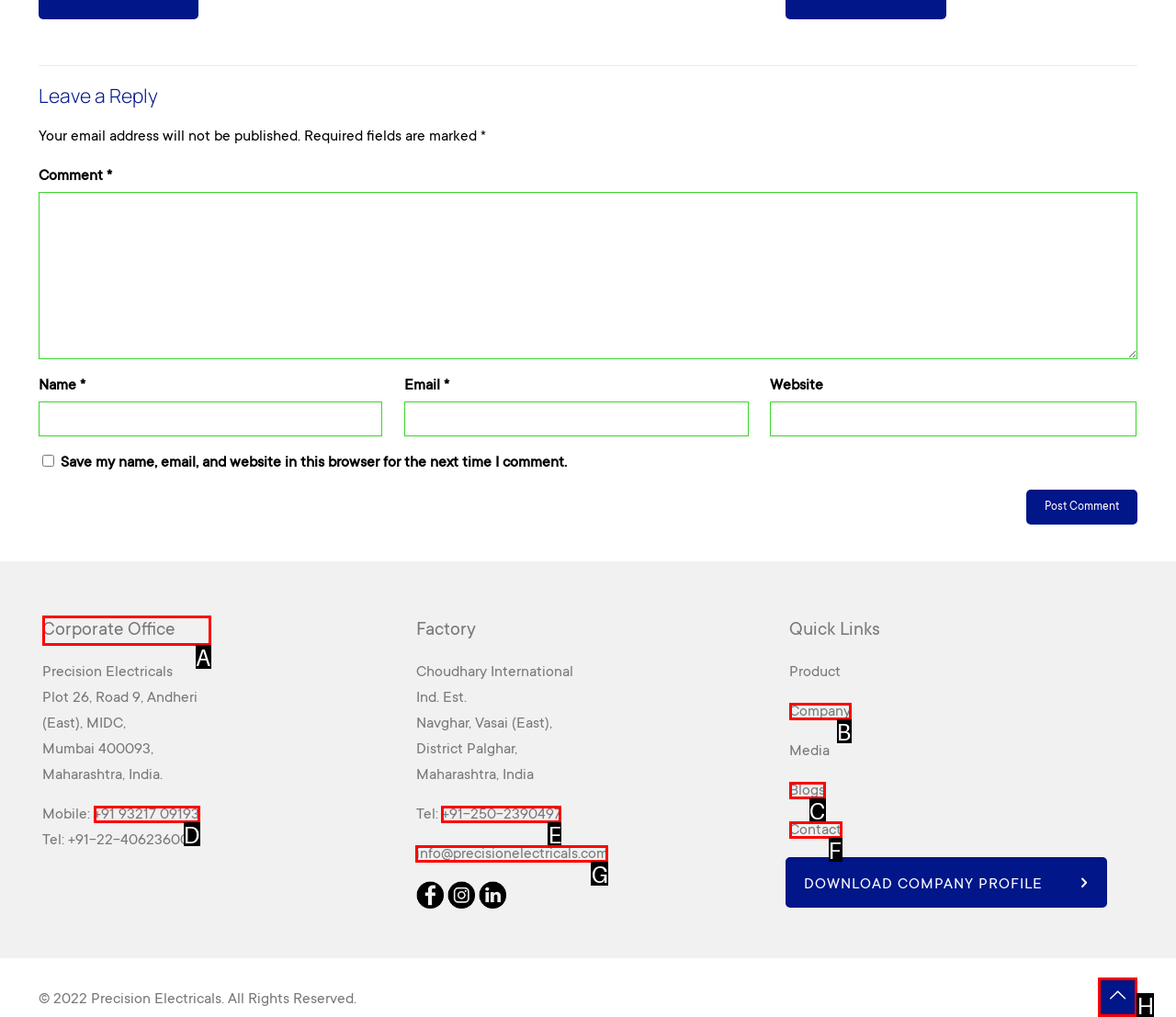Find the correct option to complete this instruction: Visit Corporate Office. Reply with the corresponding letter.

A